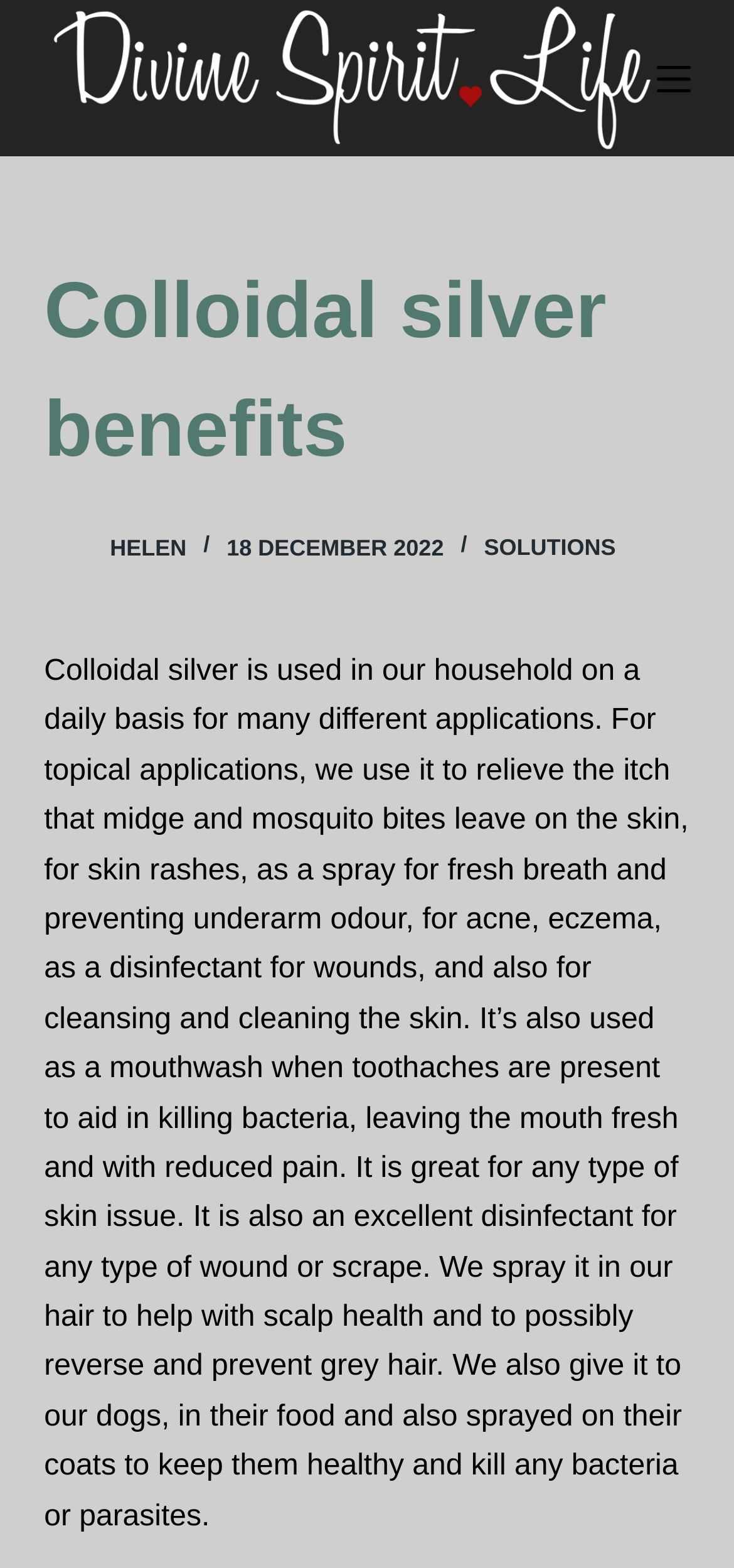Offer an extensive depiction of the webpage and its key elements.

The webpage is about colloidal silver benefits, with a focus on its various uses and applications. At the top left corner, there is a link to "Skip to content" and a logo of "Divine Spirit Life" with an accompanying image. On the top right corner, there is a "Menu" button with an "Off Canvas trigger icon" image.

Below the logo, there is a header section with a heading "Colloidal silver benefits" in a prominent position. Underneath the heading, there are three links: "Helen" with an accompanying image, "HELEN", and "SOLUTIONS". To the right of these links, there is a timestamp "18 DECEMBER 2022".

The main content of the webpage is a block of text that describes the various uses of colloidal silver in the household, including relieving itch from insect bites, treating skin rashes and acne, and using it as a disinfectant for wounds. The text also mentions its use as a mouthwash, hair spray, and for the health of dogs.

Overall, the webpage has a simple layout with a clear focus on the benefits and uses of colloidal silver.